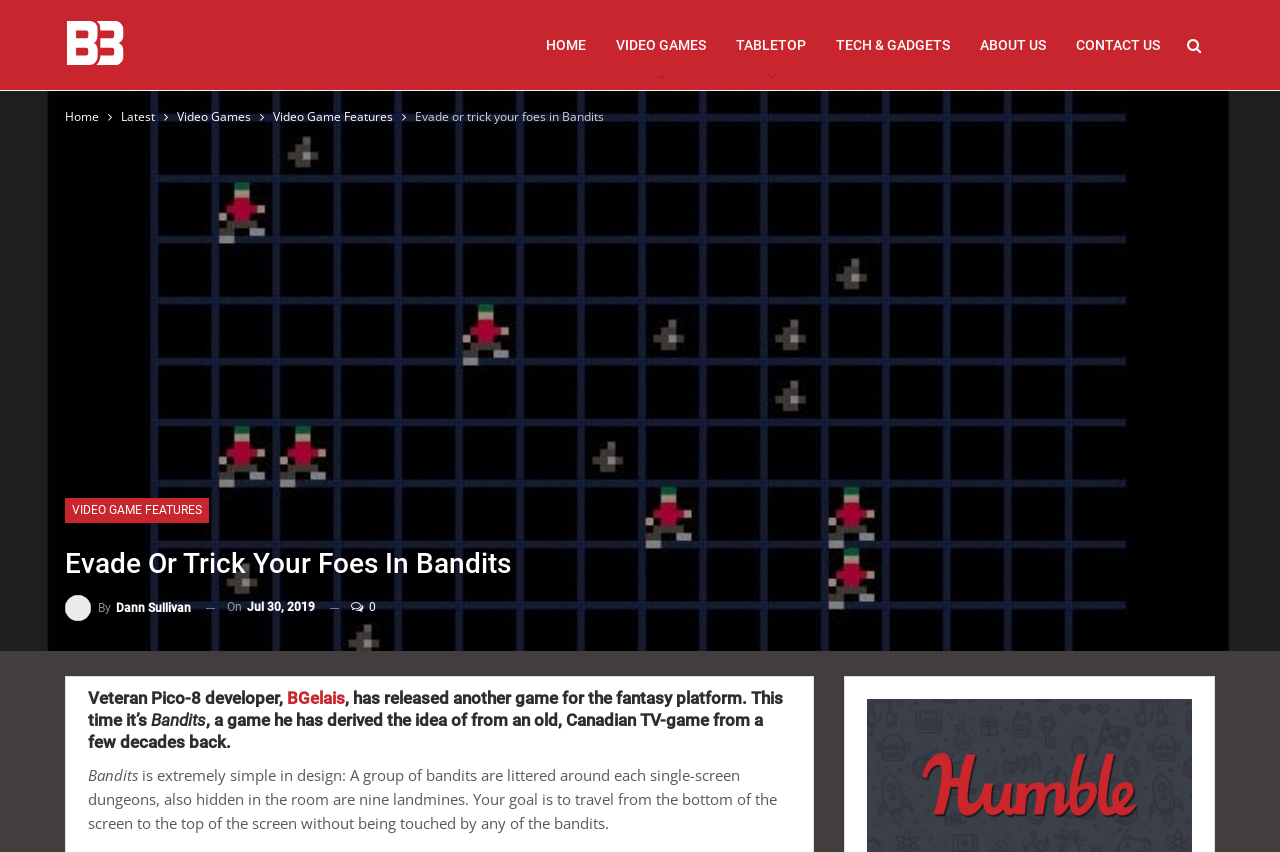Find the bounding box coordinates of the element to click in order to complete this instruction: "View latest Video Game Features". The bounding box coordinates must be four float numbers between 0 and 1, denoted as [left, top, right, bottom].

[0.051, 0.585, 0.163, 0.614]